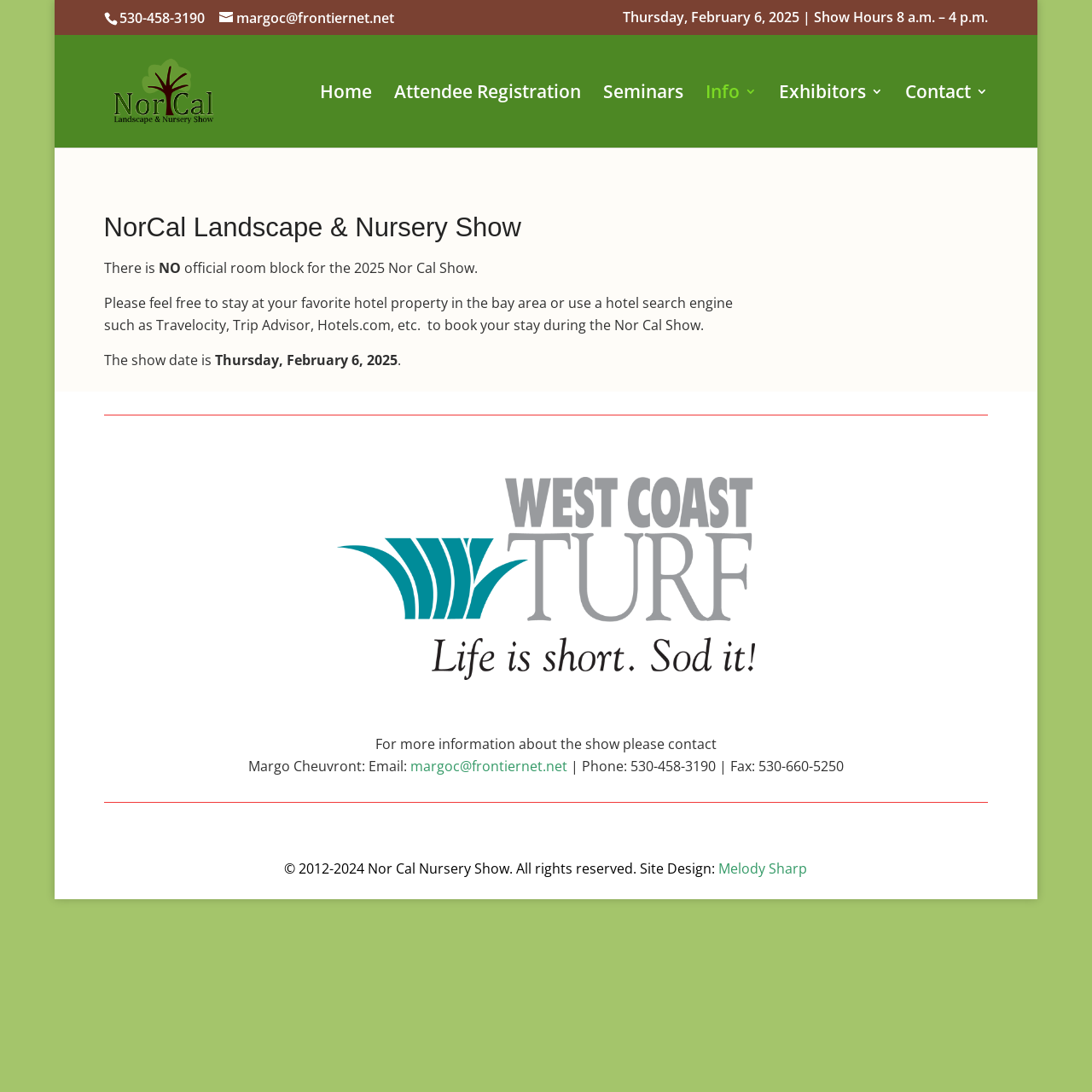Determine the bounding box coordinates of the section to be clicked to follow the instruction: "Visit the Norcal Landscape & Nursery Show website". The coordinates should be given as four float numbers between 0 and 1, formatted as [left, top, right, bottom].

[0.098, 0.074, 0.201, 0.091]